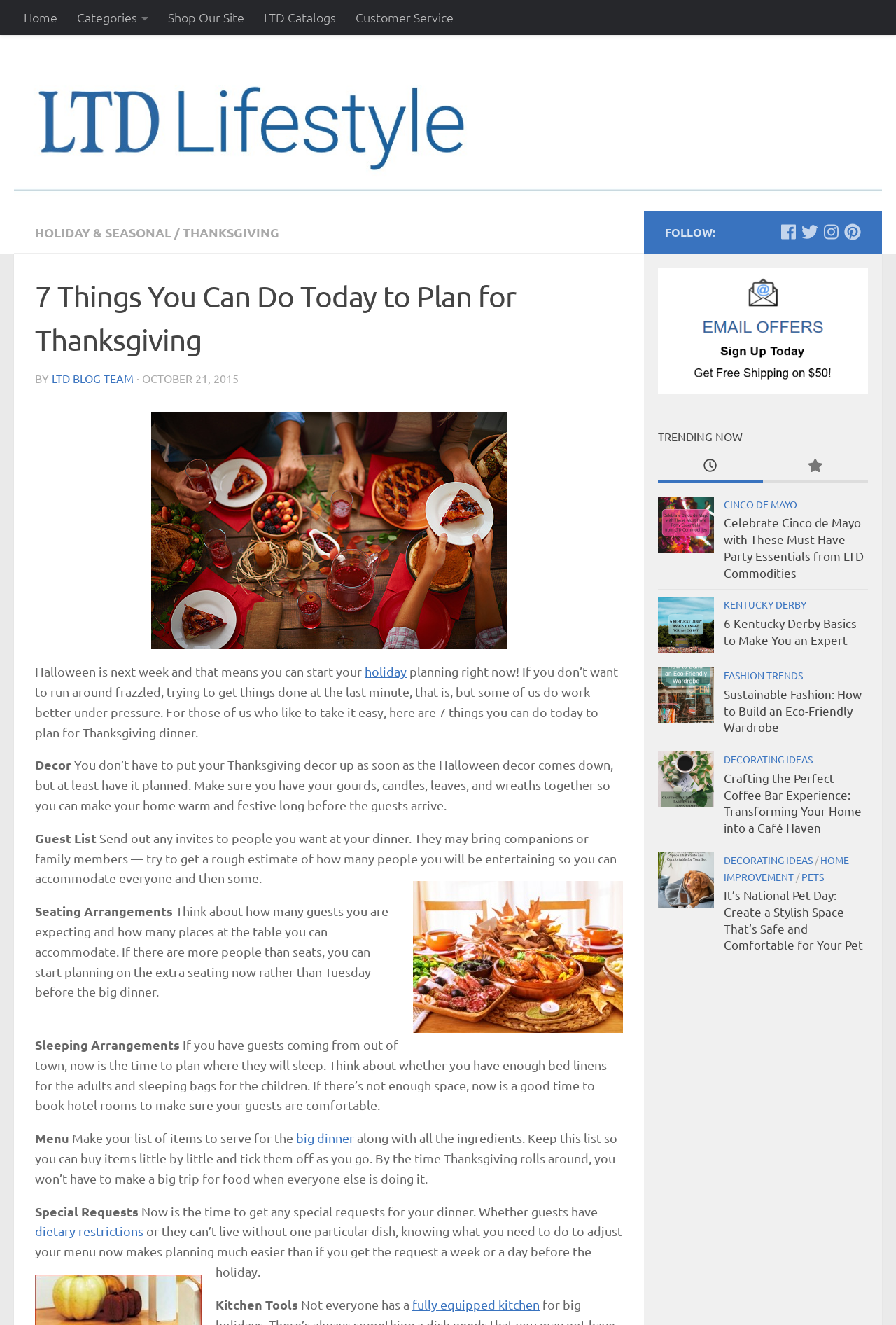What is the author of the blog post?
Give a detailed response to the question by analyzing the screenshot.

I found the author's name by looking at the byline of the blog post, which says 'BY LTD BLOG TEAM'.